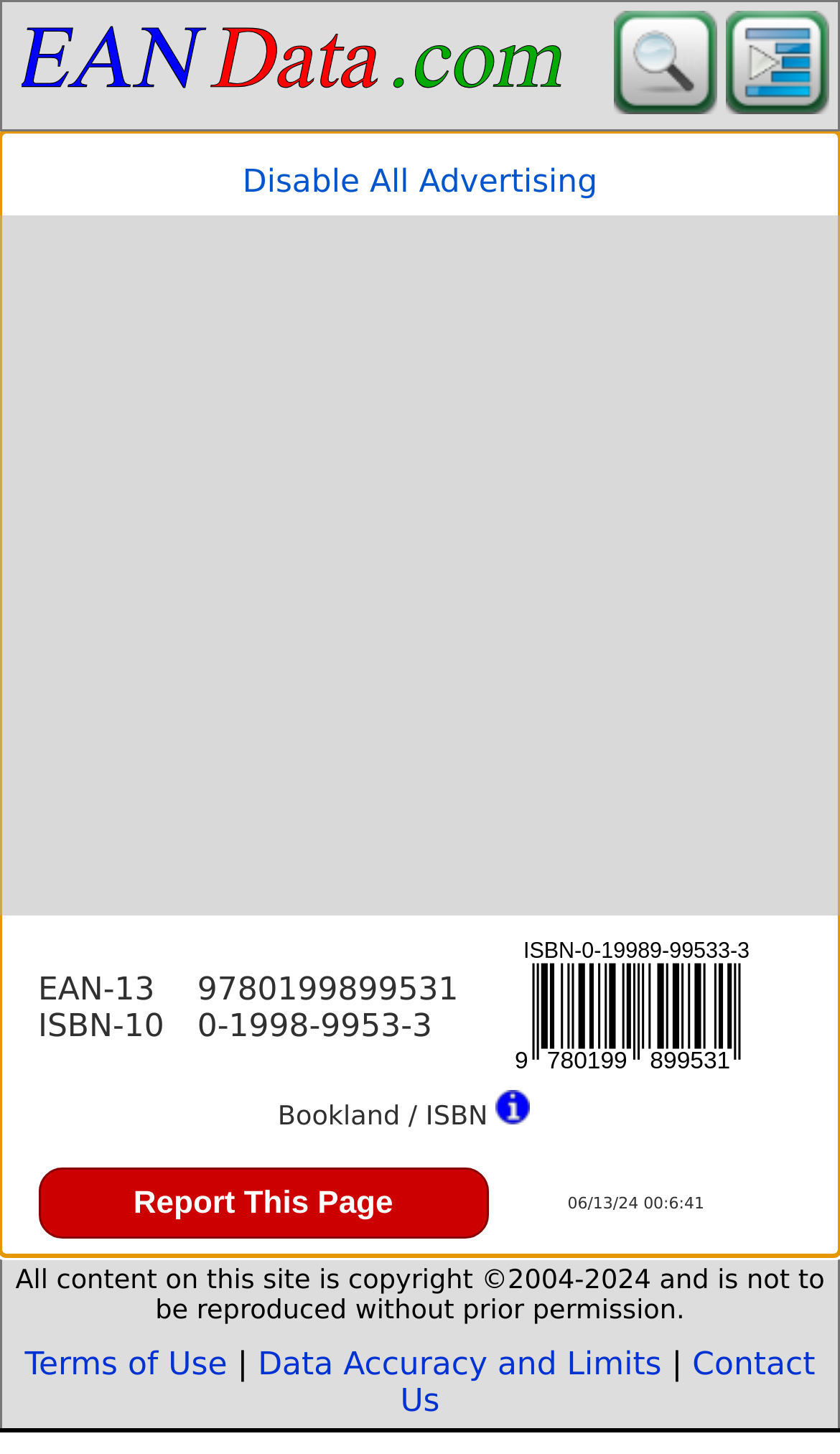Find the UI element described as: "Contact us" and predict its bounding box coordinates. Ensure the coordinates are four float numbers between 0 and 1, [left, top, right, bottom].

None